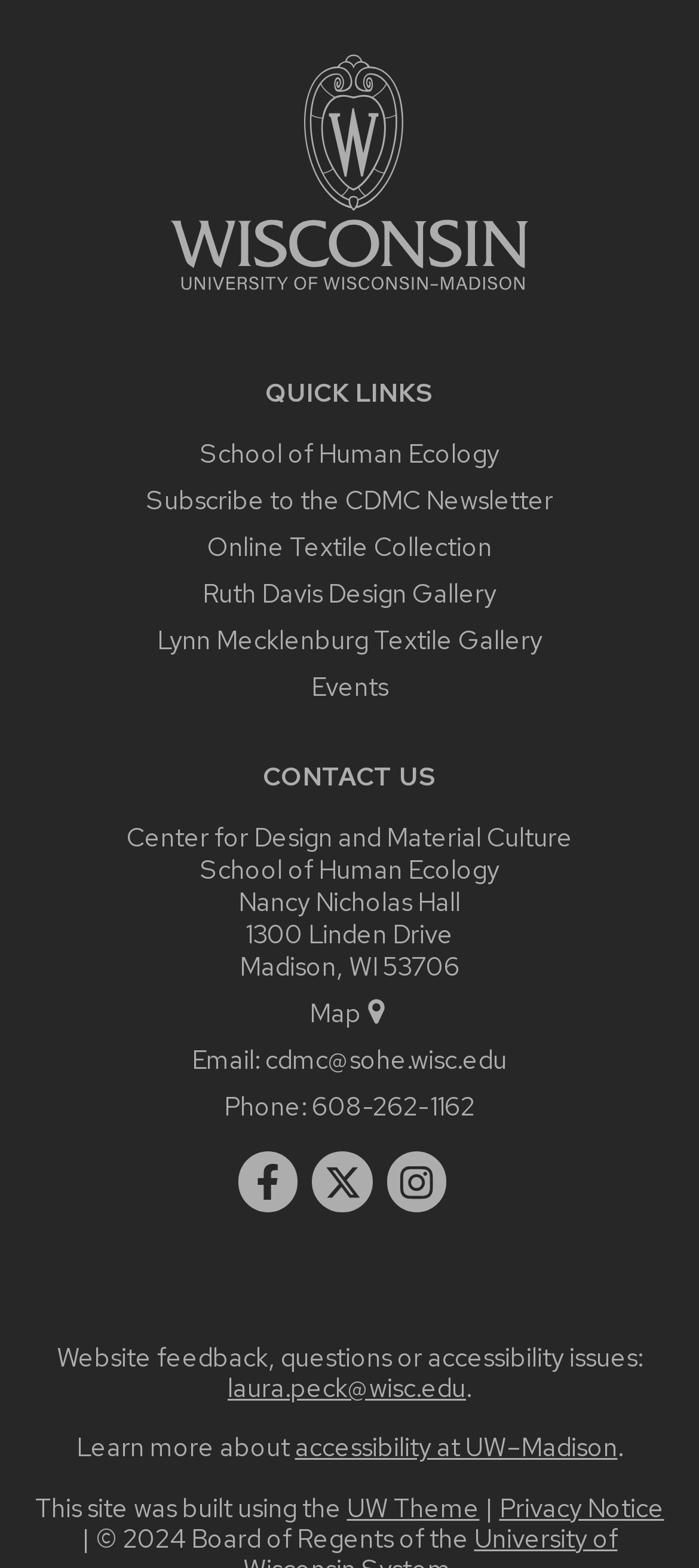Provide a one-word or one-phrase answer to the question:
What is the purpose of the QUICK LINKS section?

Provide quick links